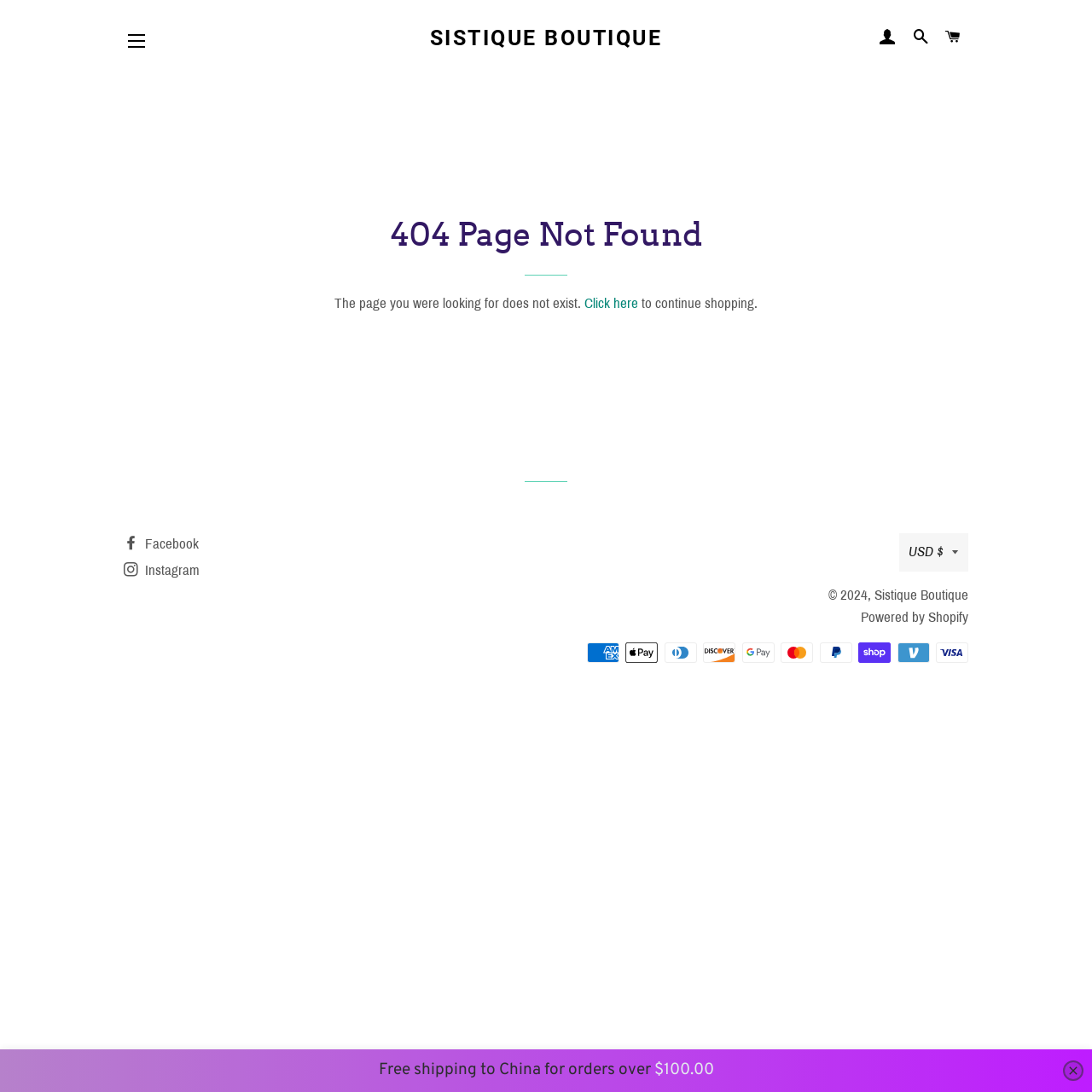Kindly determine the bounding box coordinates of the area that needs to be clicked to fulfill this instruction: "Log in".

[0.8, 0.012, 0.827, 0.057]